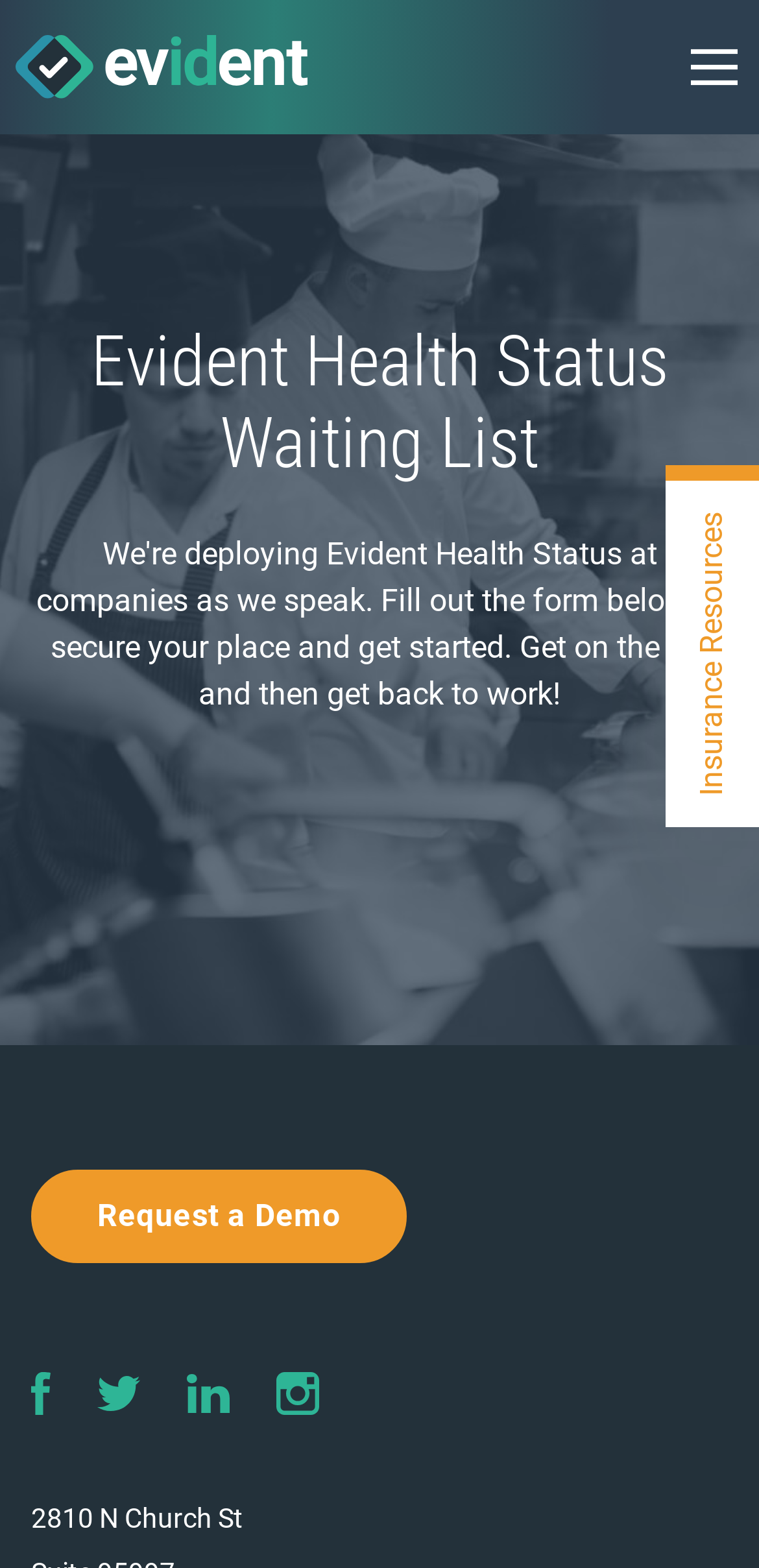Use a single word or phrase to answer the question:
What is the address shown on the webpage?

2810 N Church St